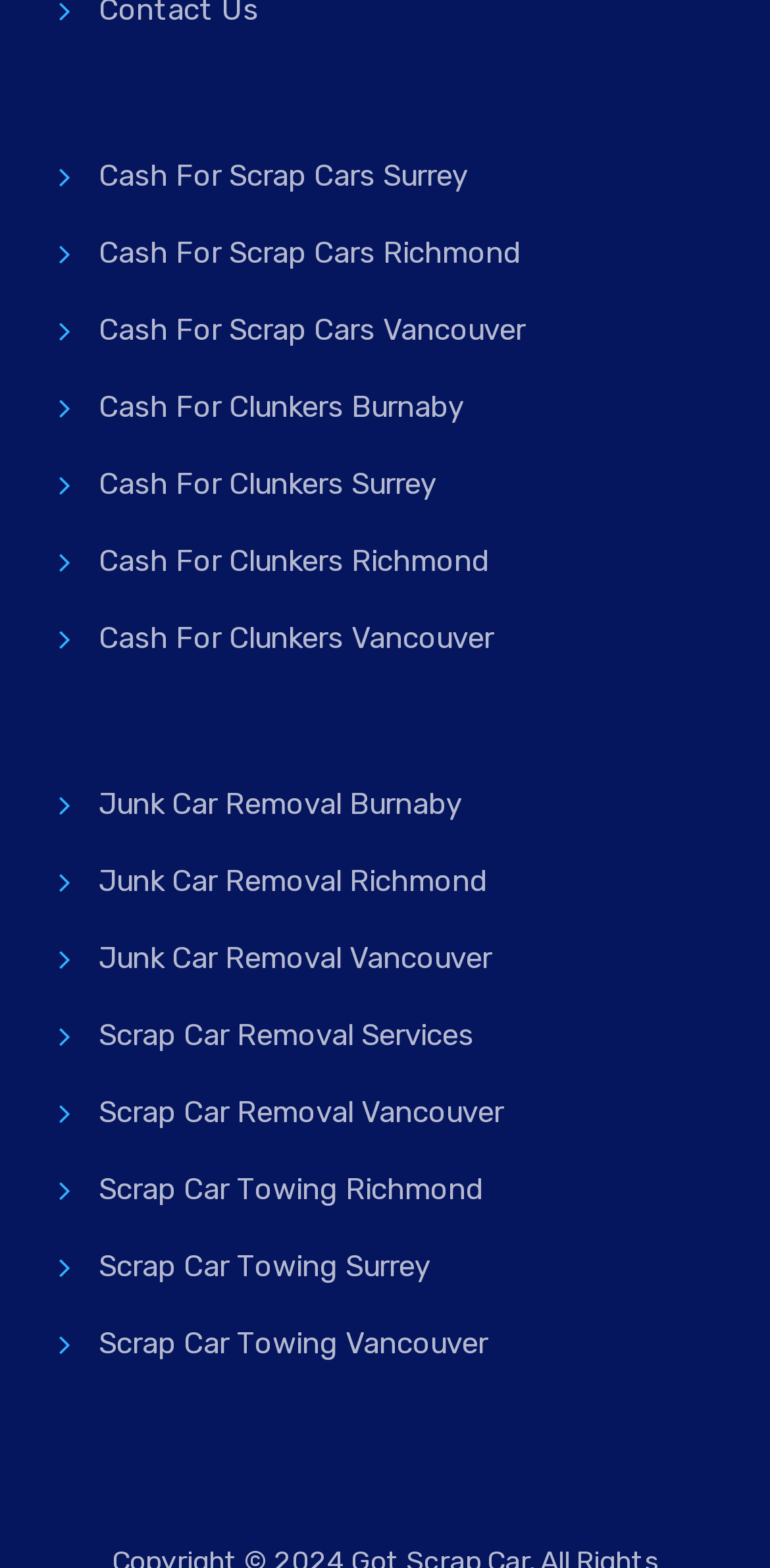Show the bounding box coordinates for the HTML element as described: "Cash For Scrap Cars Richmond".

[0.077, 0.146, 0.677, 0.177]